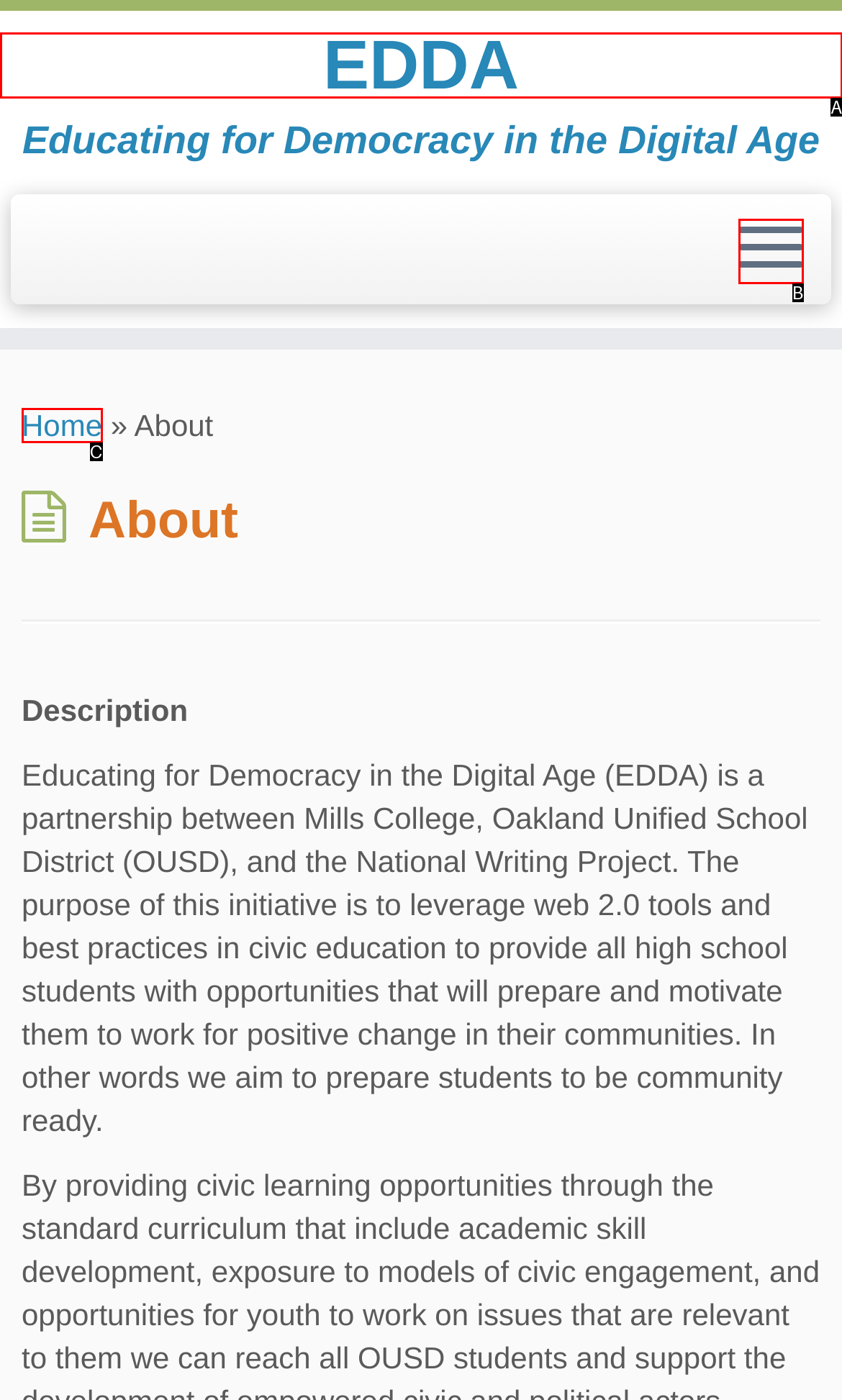Identify the HTML element that corresponds to the description: EDDA Provide the letter of the correct option directly.

A